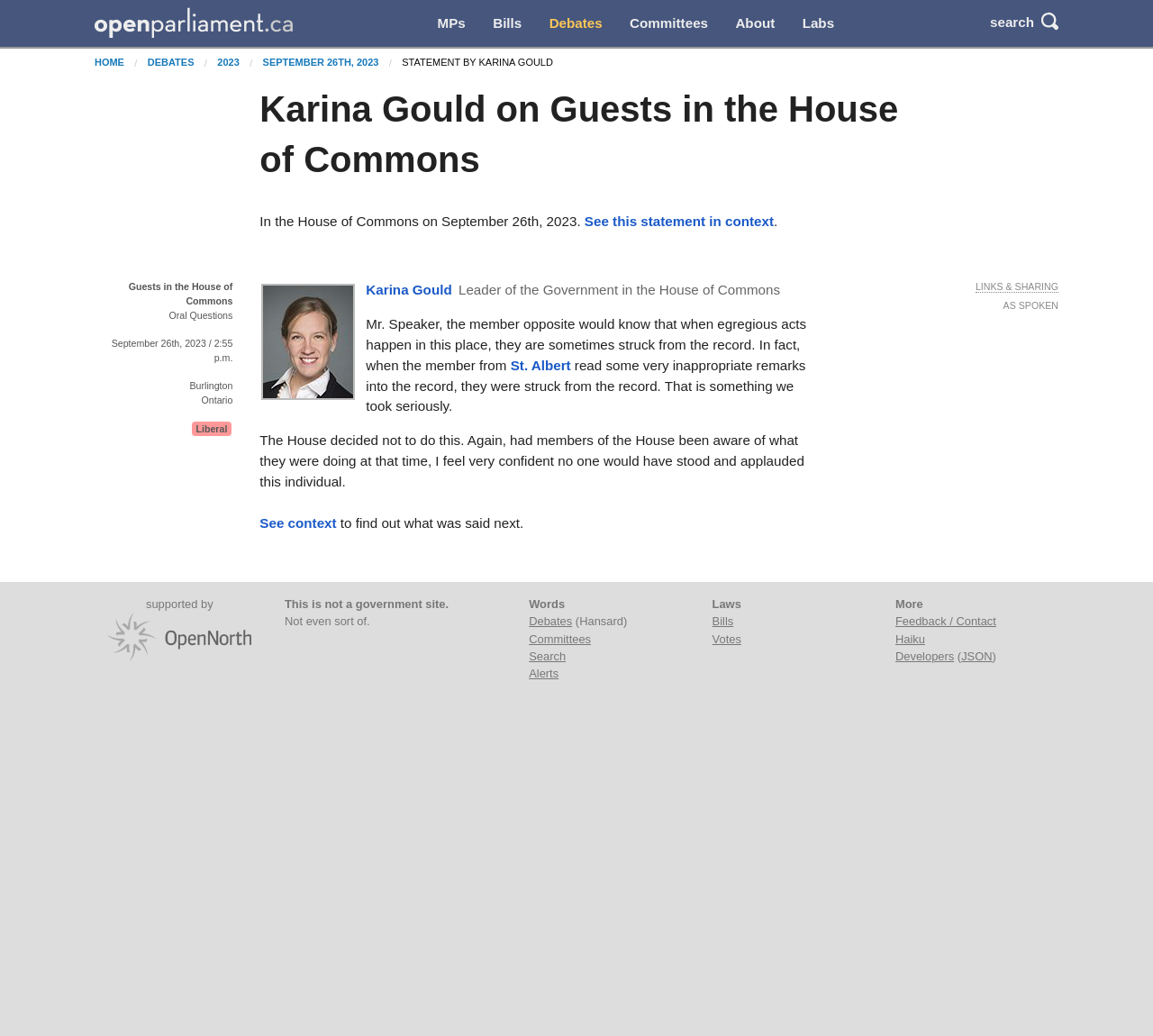Determine the bounding box coordinates for the element that should be clicked to follow this instruction: "Select a language". The coordinates should be given as four float numbers between 0 and 1, in the format [left, top, right, bottom].

None